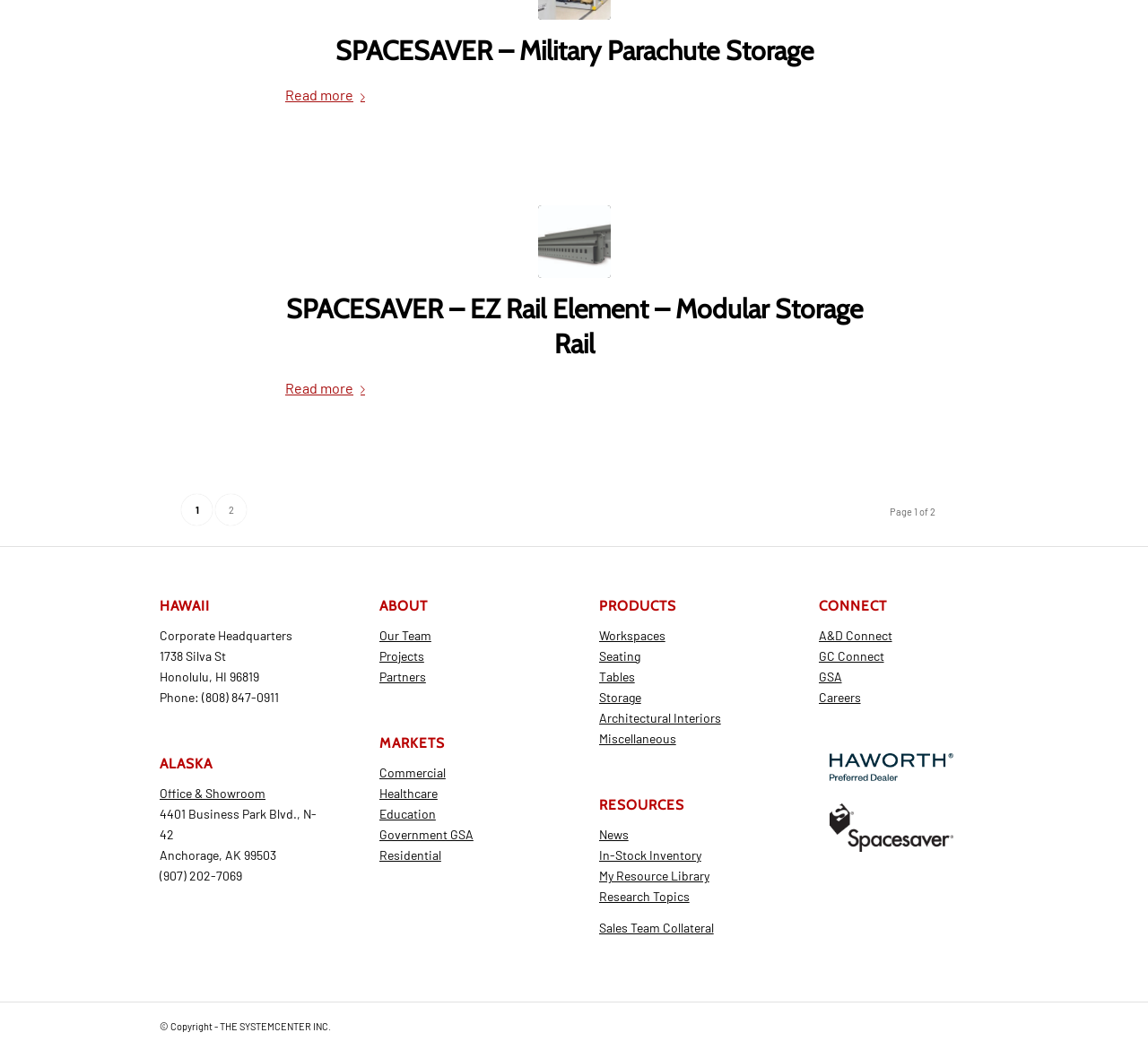Locate the coordinates of the bounding box for the clickable region that fulfills this instruction: "View Spacesaver EZ Rail Main 001".

[0.468, 0.196, 0.532, 0.265]